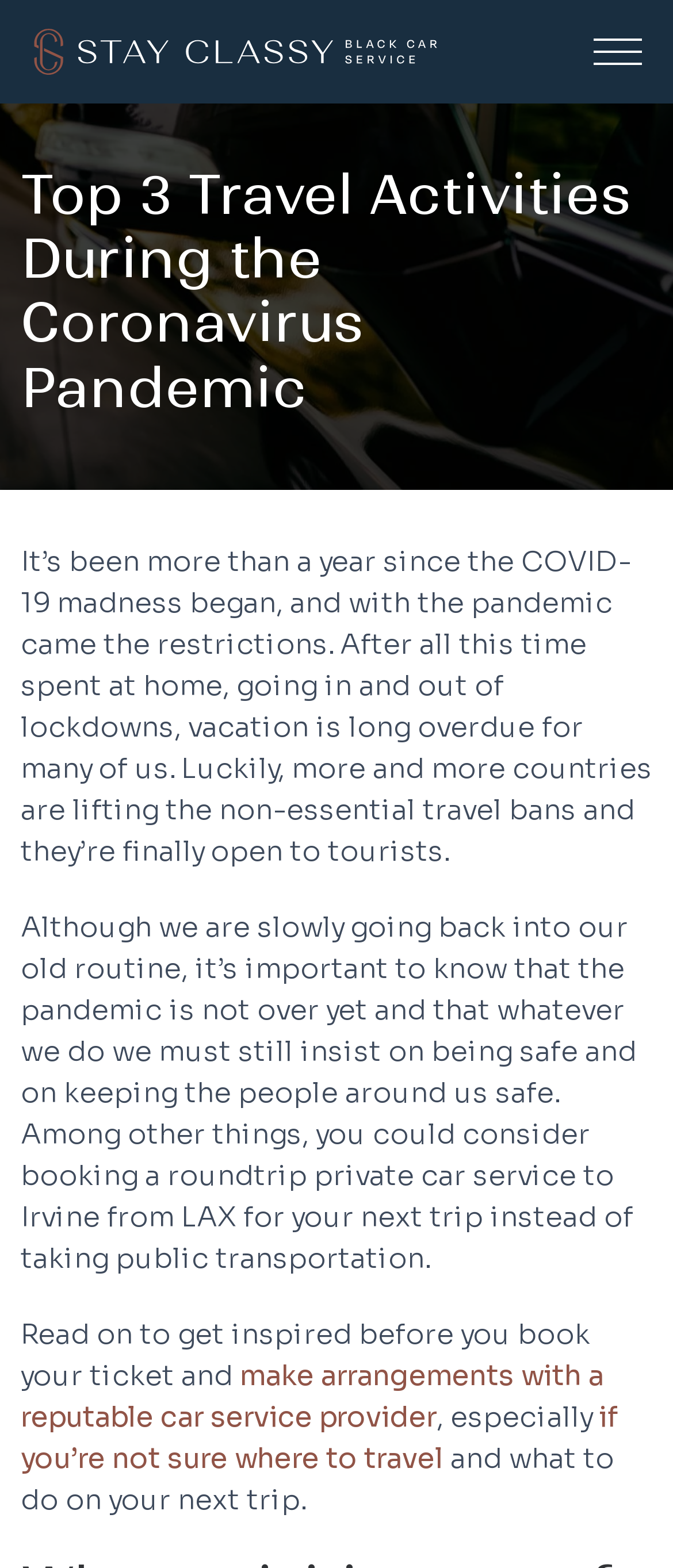What is the name of the car service provider?
Using the screenshot, give a one-word or short phrase answer.

Stay Classy Black Car Service